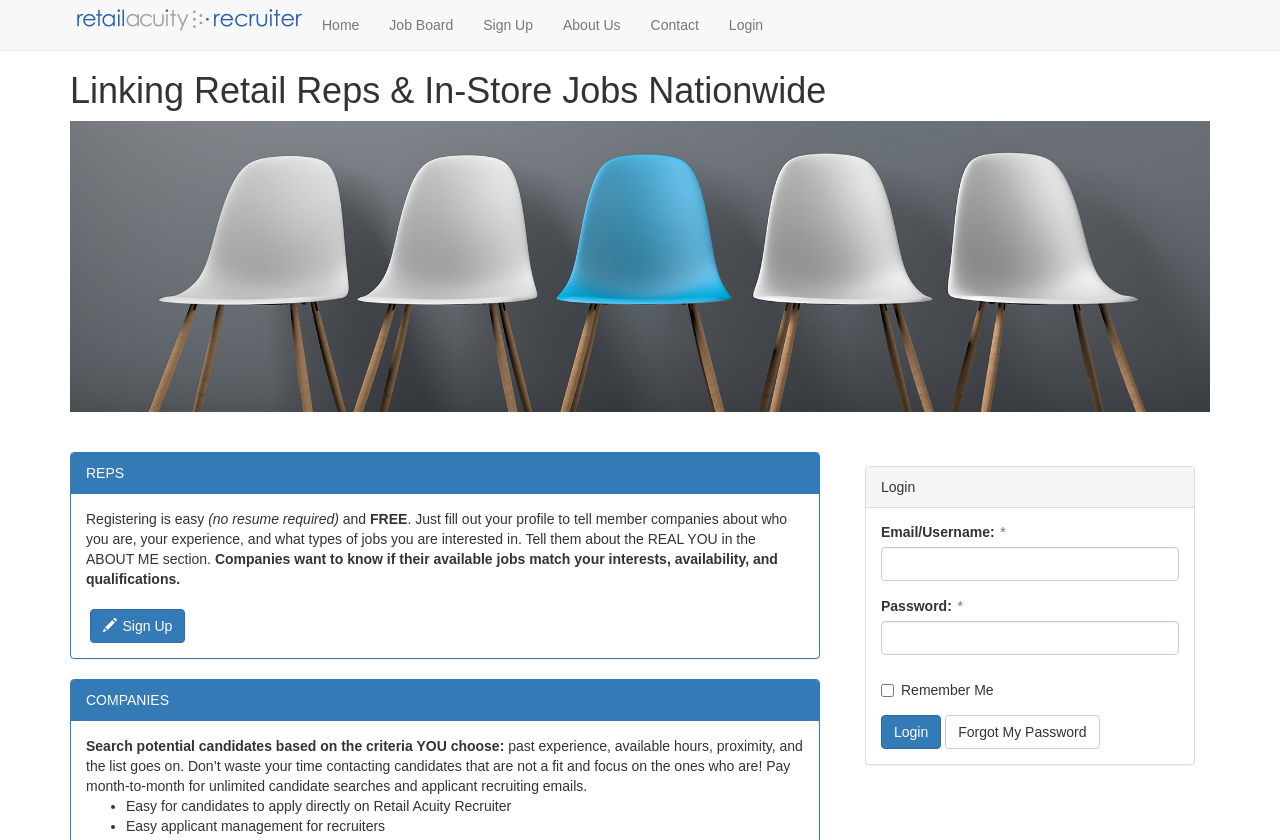Determine and generate the text content of the webpage's headline.

Linking Retail Reps & In-Store Jobs Nationwide